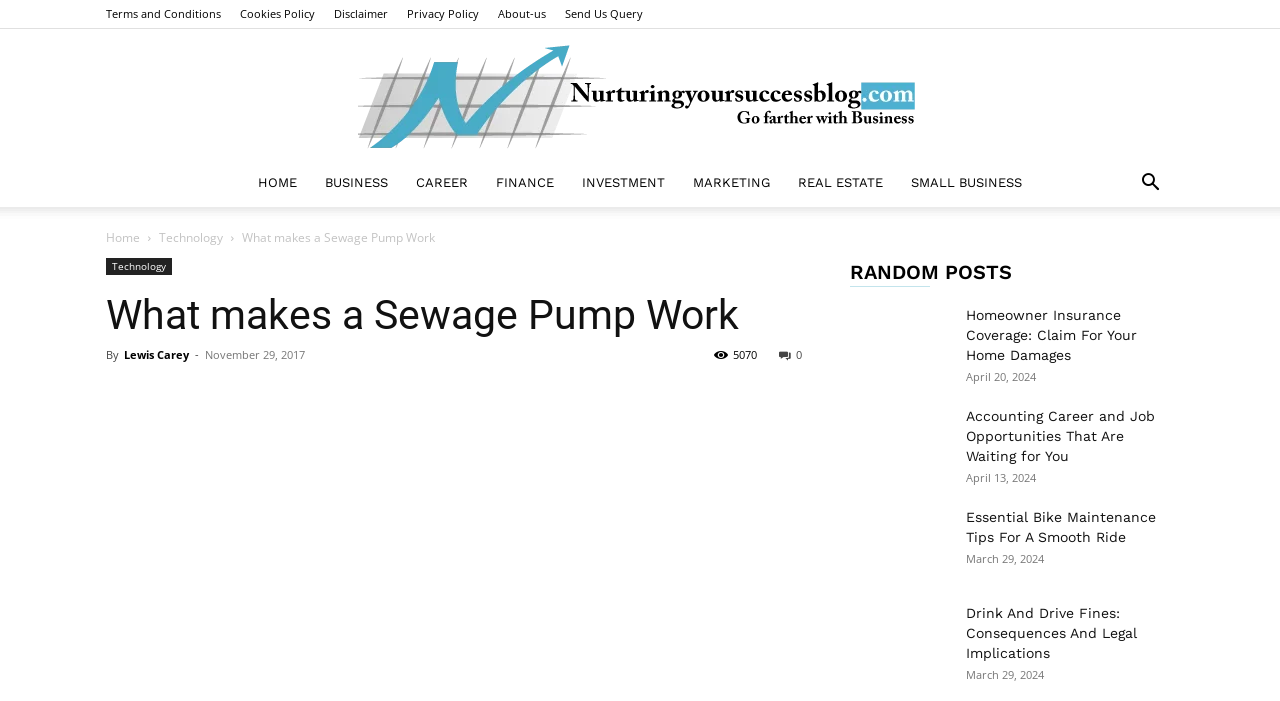Please identify the bounding box coordinates of the area that needs to be clicked to fulfill the following instruction: "Search for something."

[0.88, 0.25, 0.917, 0.277]